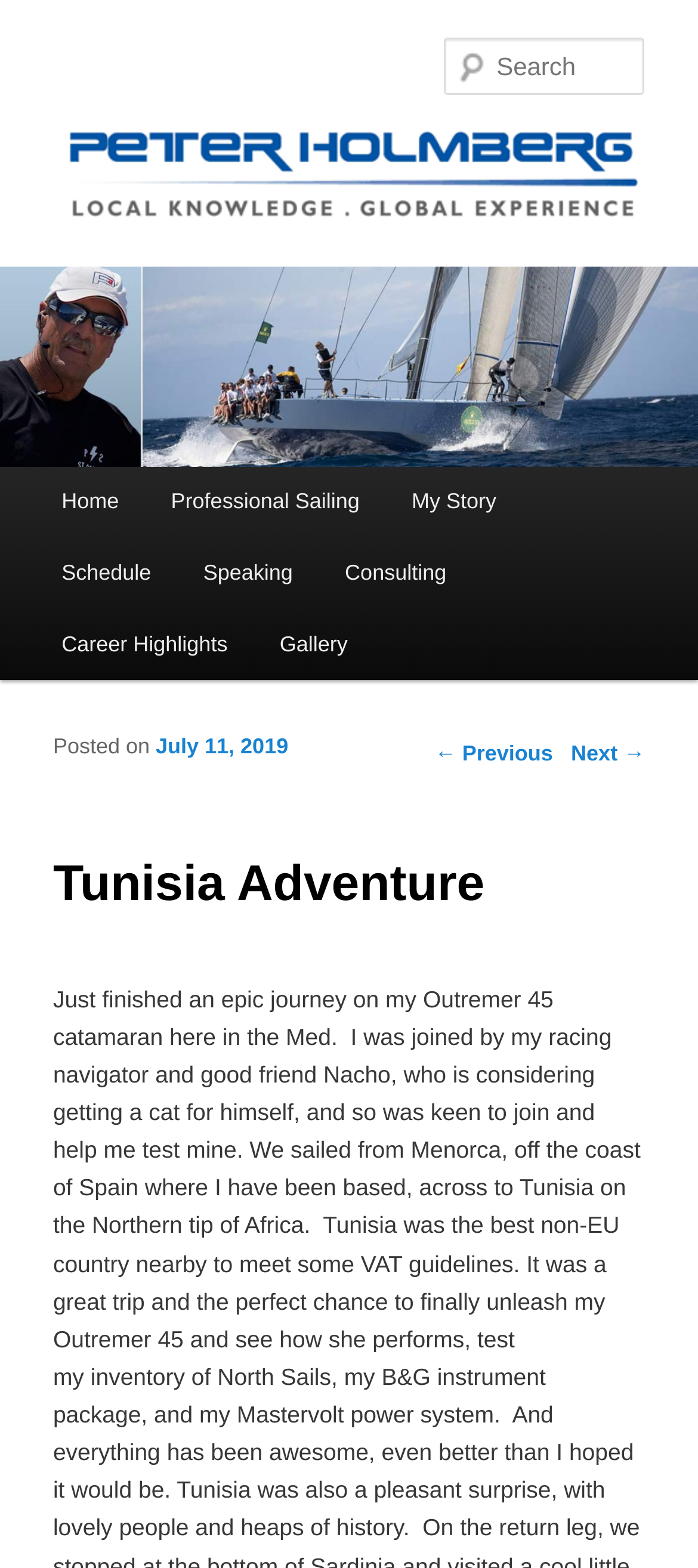Please identify the bounding box coordinates for the region that you need to click to follow this instruction: "Learn more about Professional Sailing".

[0.208, 0.297, 0.553, 0.343]